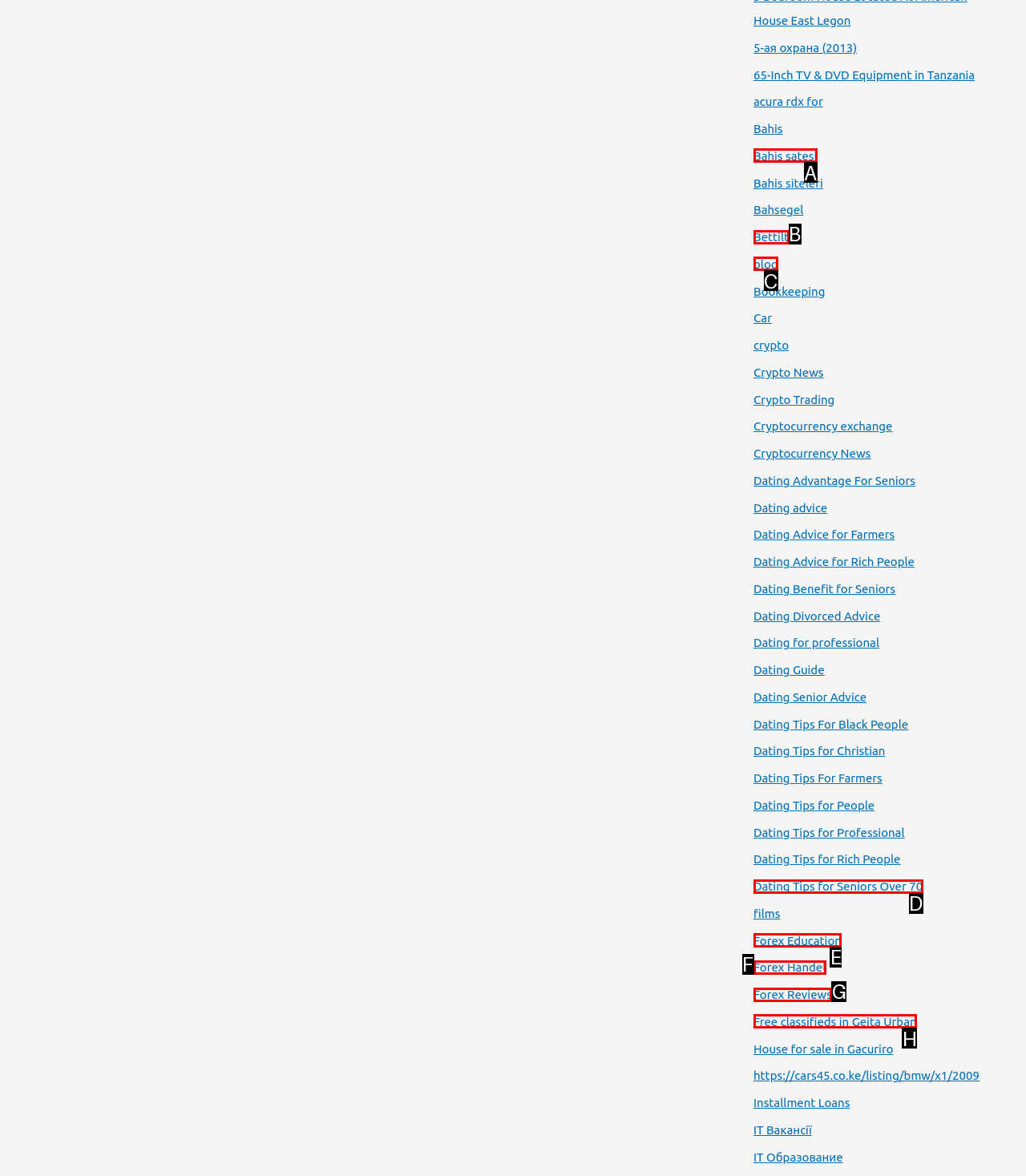Please provide the letter of the UI element that best fits the following description: Bettilt
Respond with the letter from the given choices only.

B